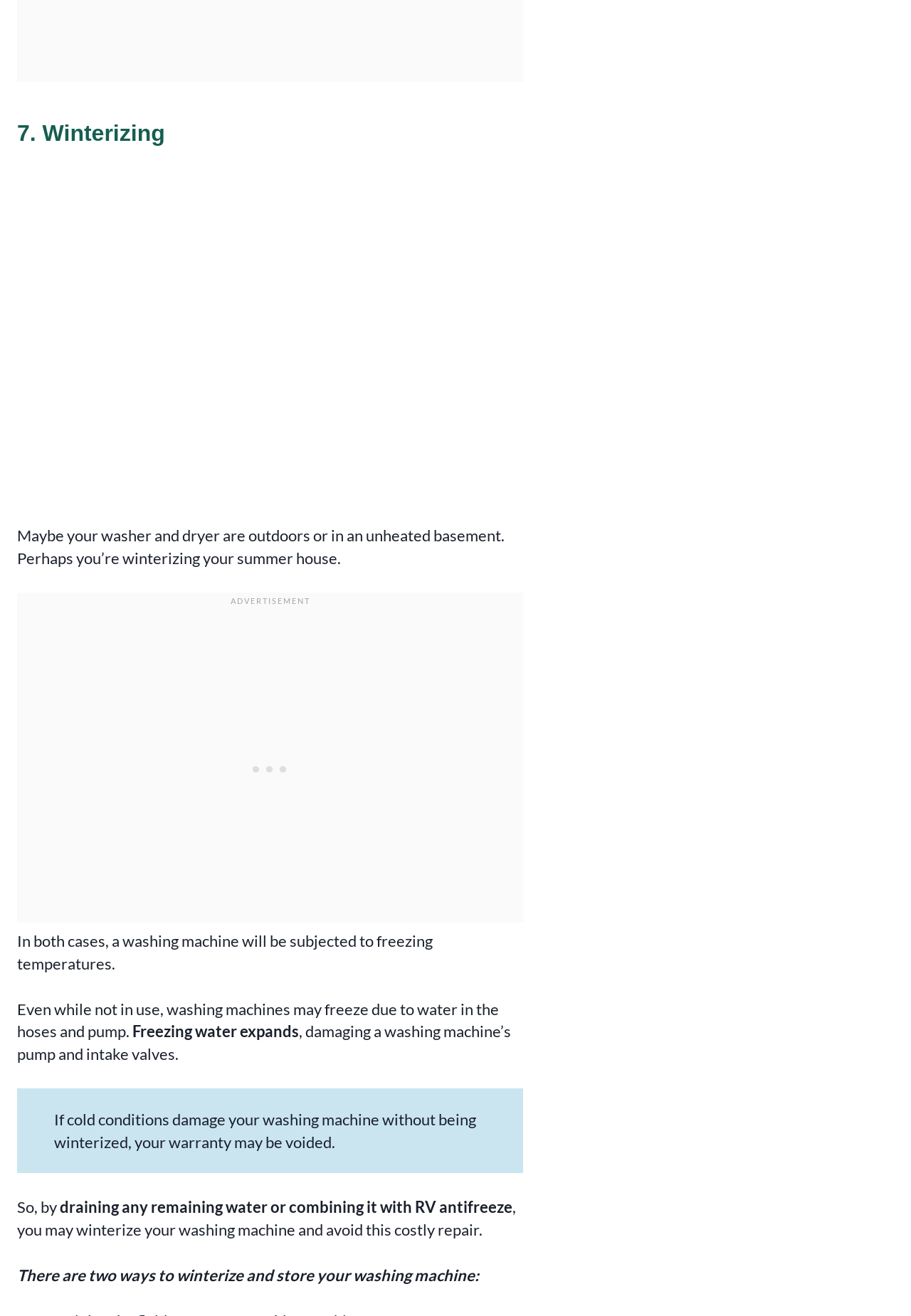Determine the bounding box for the UI element as described: "Tweet". The coordinates should be represented as four float numbers between 0 and 1, formatted as [left, top, right, bottom].

[0.096, 0.449, 0.149, 0.461]